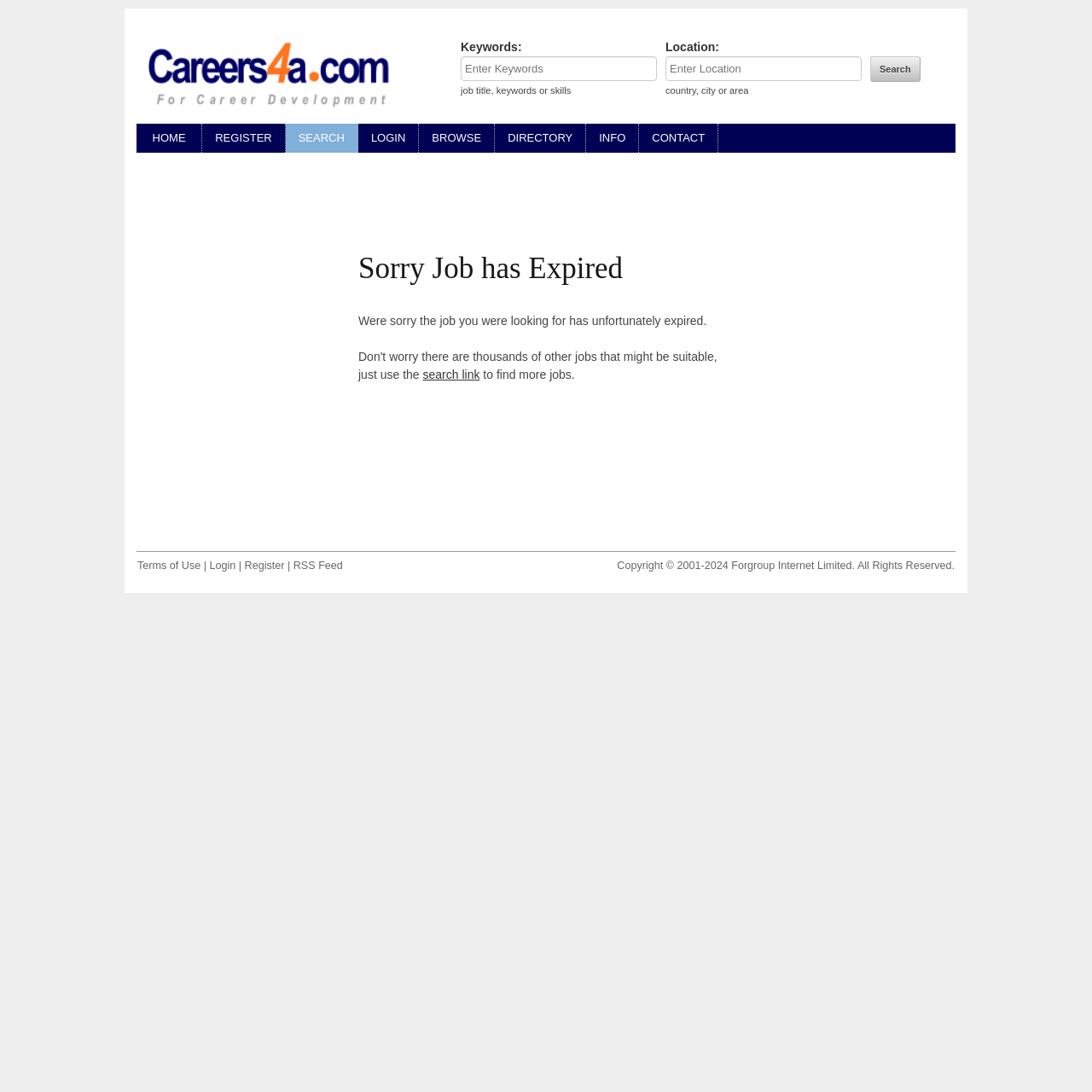Could you provide the bounding box coordinates for the portion of the screen to click to complete this instruction: "Search for jobs"?

[0.797, 0.052, 0.843, 0.075]